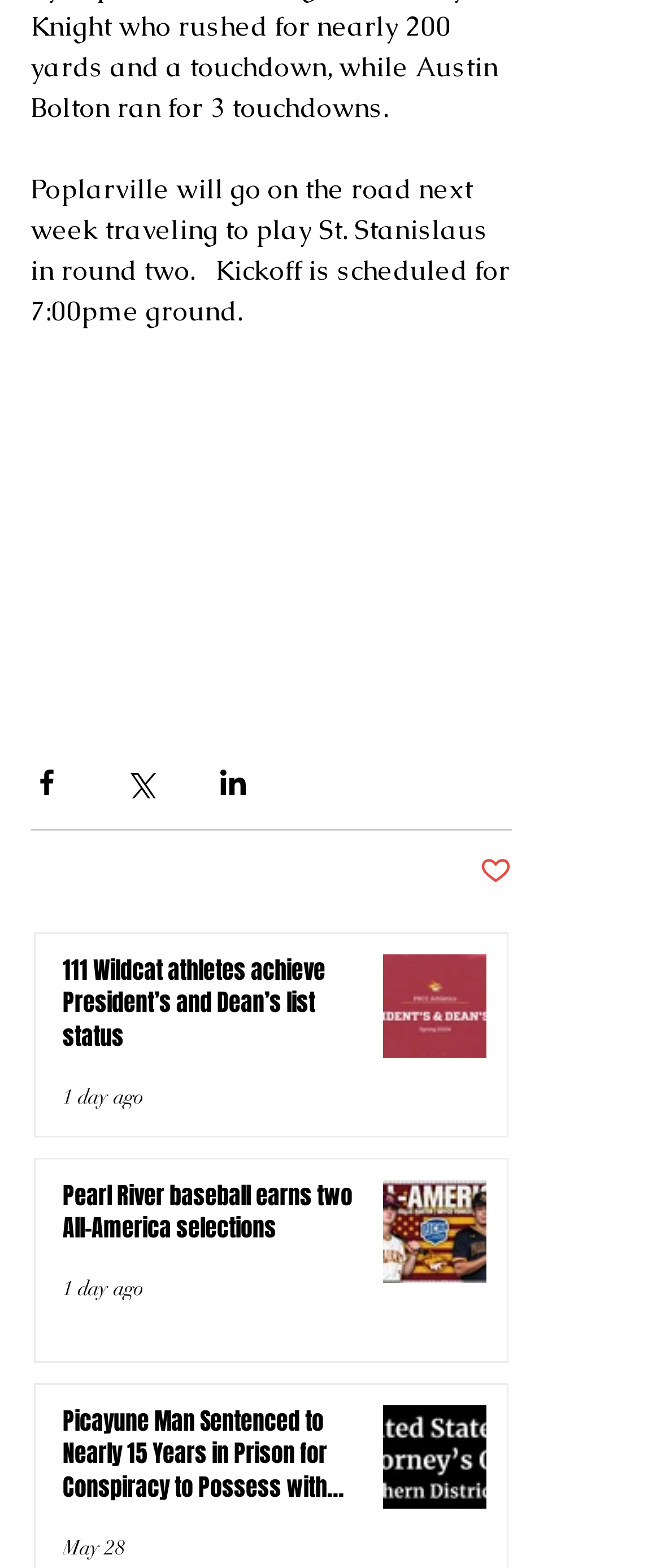Look at the image and answer the question in detail:
What is the next opponent of Poplarville?

The answer can be found in the first StaticText element, which mentions that Poplarville will go on the road next week to play St. Stanislaus in round two.